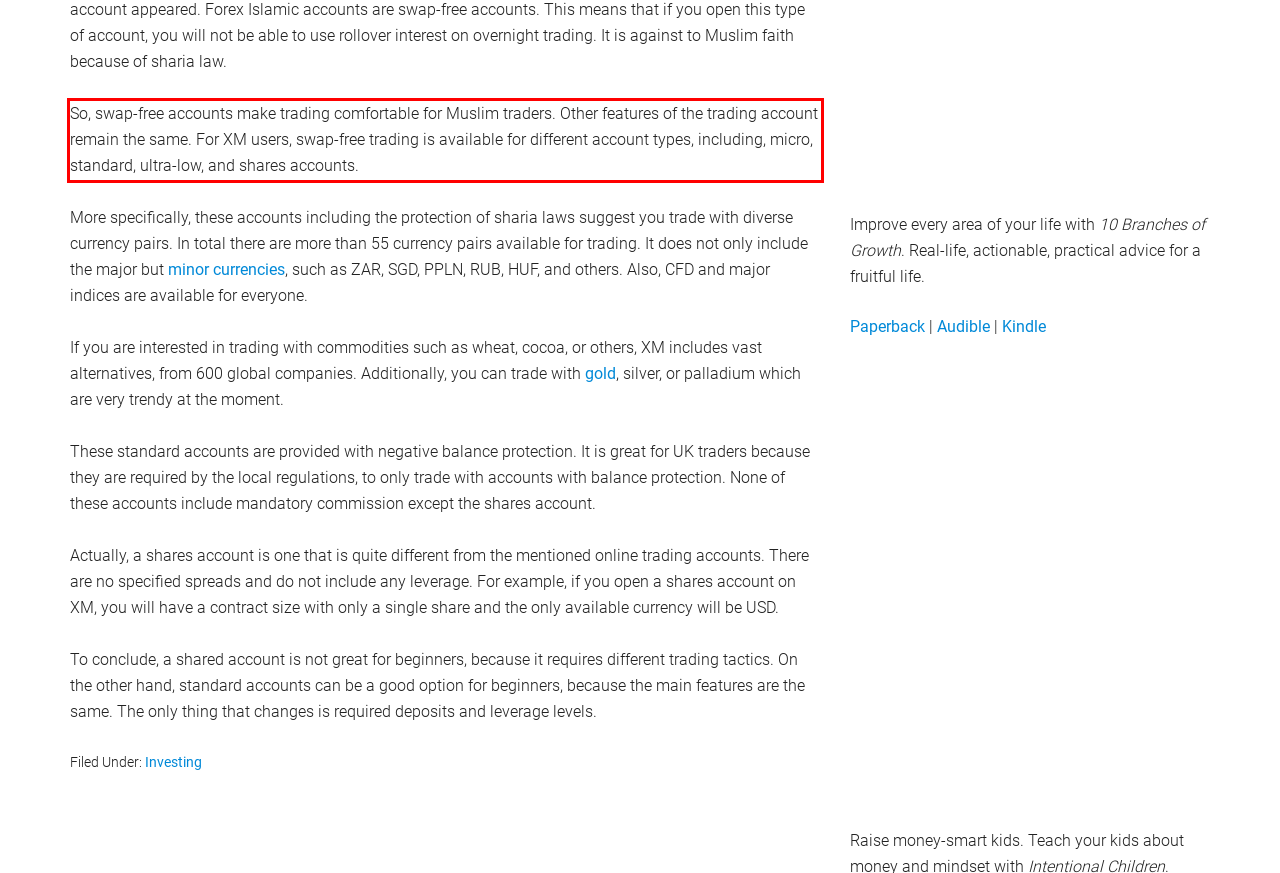Please extract the text content within the red bounding box on the webpage screenshot using OCR.

So, swap-free accounts make trading comfortable for Muslim traders. Other features of the trading account remain the same. For XM users, swap-free trading is available for different account types, including, micro, standard, ultra-low, and shares accounts.